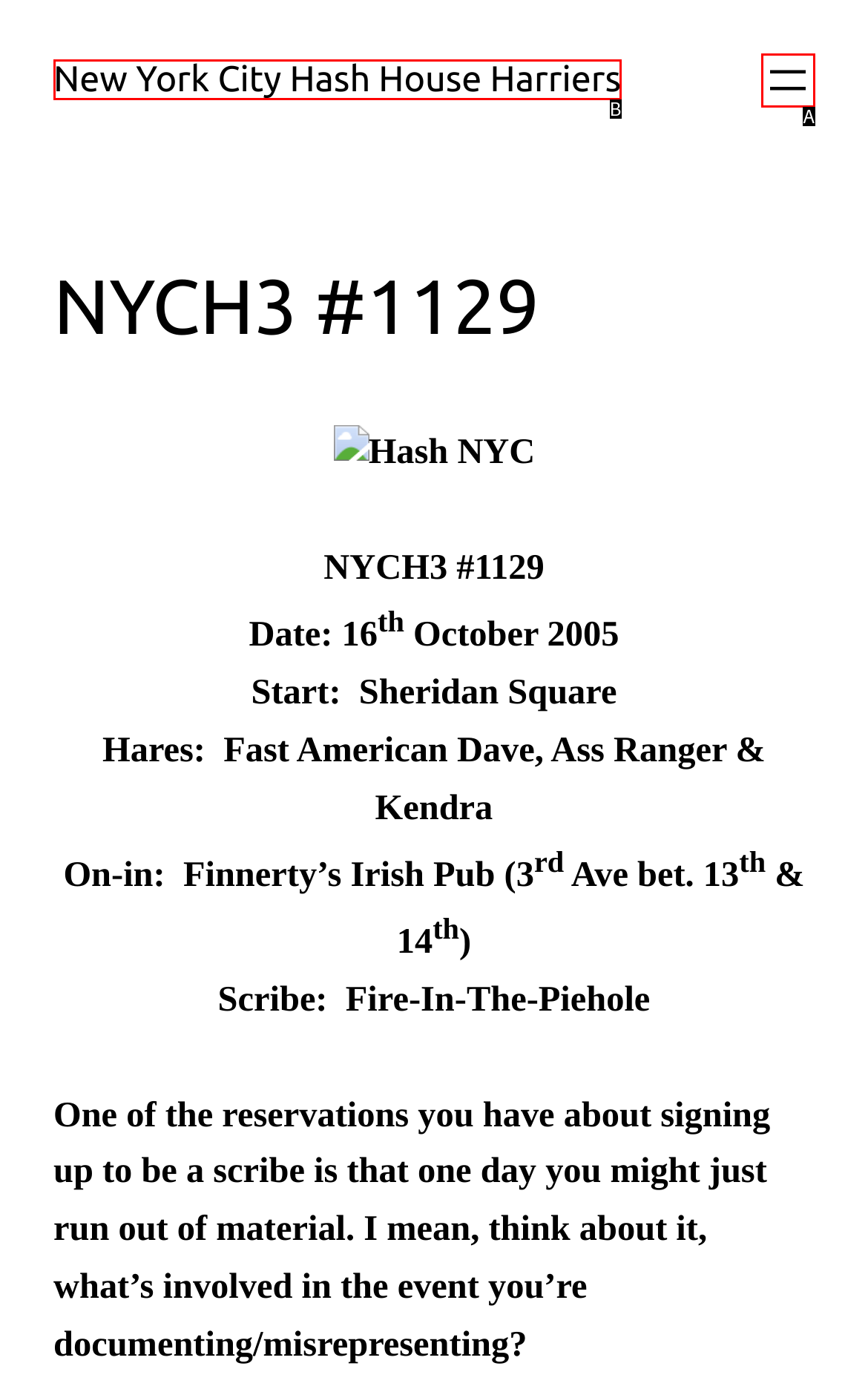Given the description: aria-label="Open menu", select the HTML element that matches it best. Reply with the letter of the chosen option directly.

A